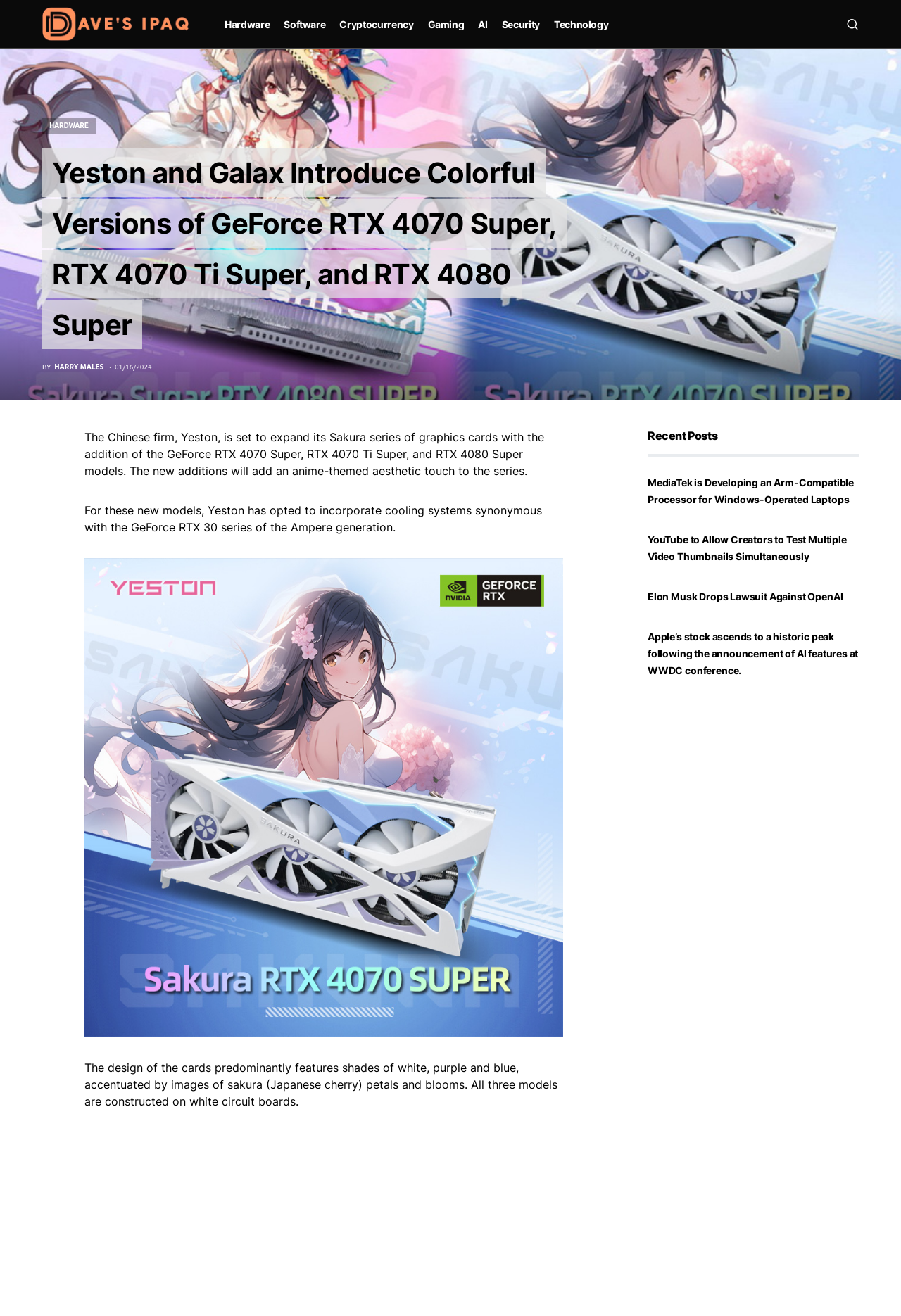Who is the author of the article?
Look at the image and respond with a single word or a short phrase.

Harry Males